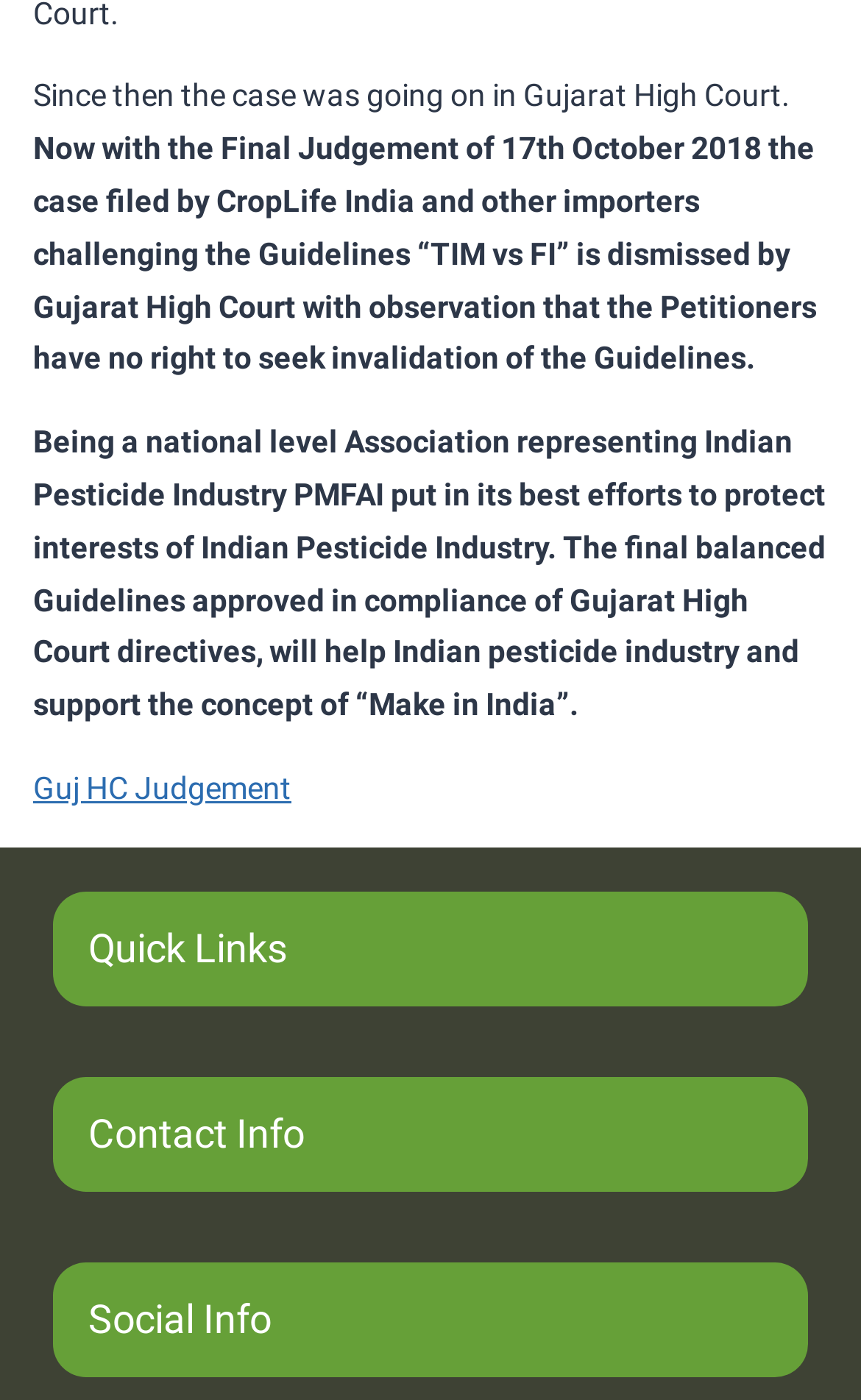What is the concept supported by the Guidelines?
Use the image to answer the question with a single word or phrase.

Make in India